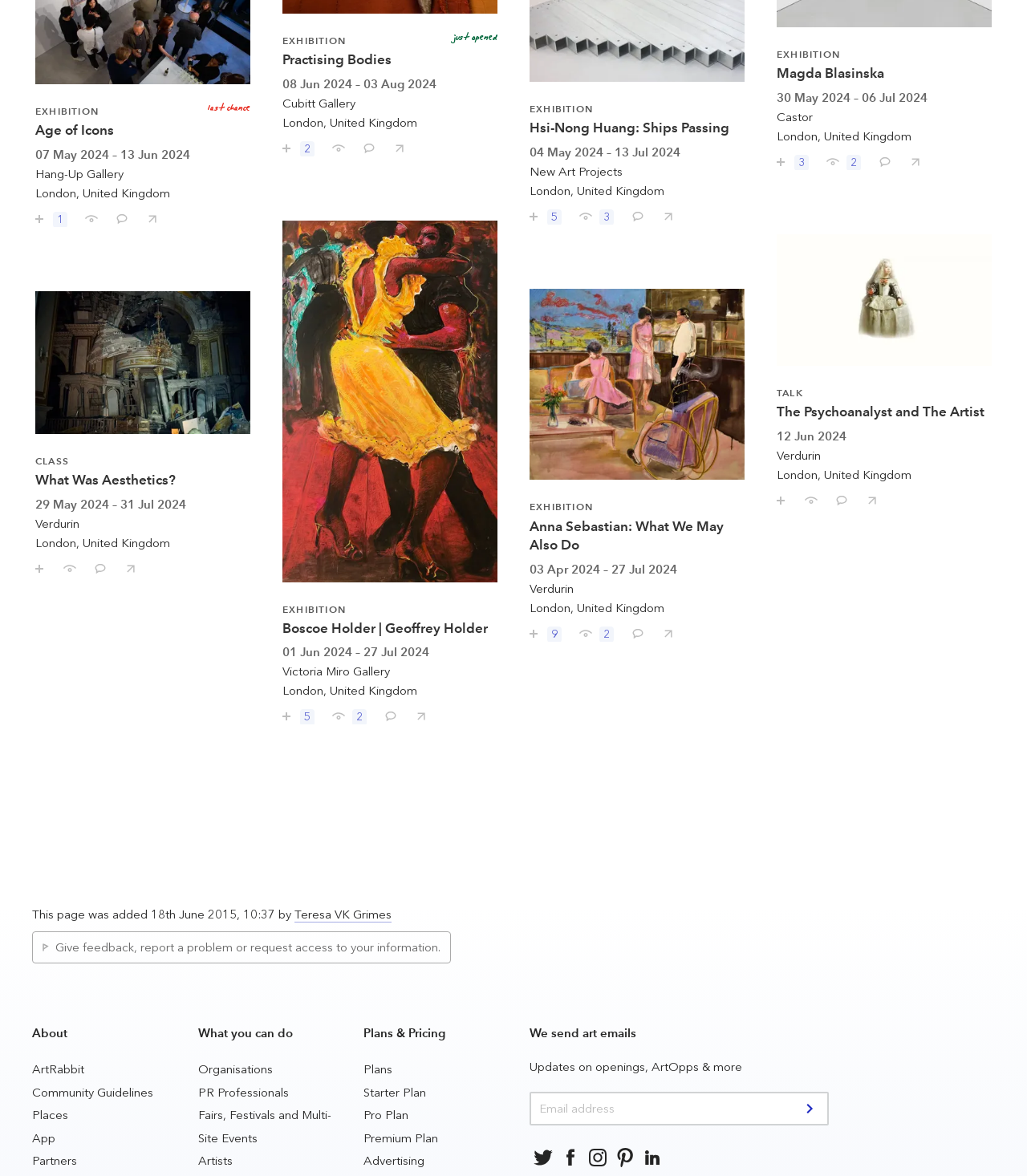Using the webpage screenshot, find the UI element described by Comment on What Was Aesthetics?. Provide the bounding box coordinates in the format (top-left x, top-left y, bottom-right x, bottom-right y), ensuring all values are floating point numbers between 0 and 1.

[0.082, 0.47, 0.104, 0.49]